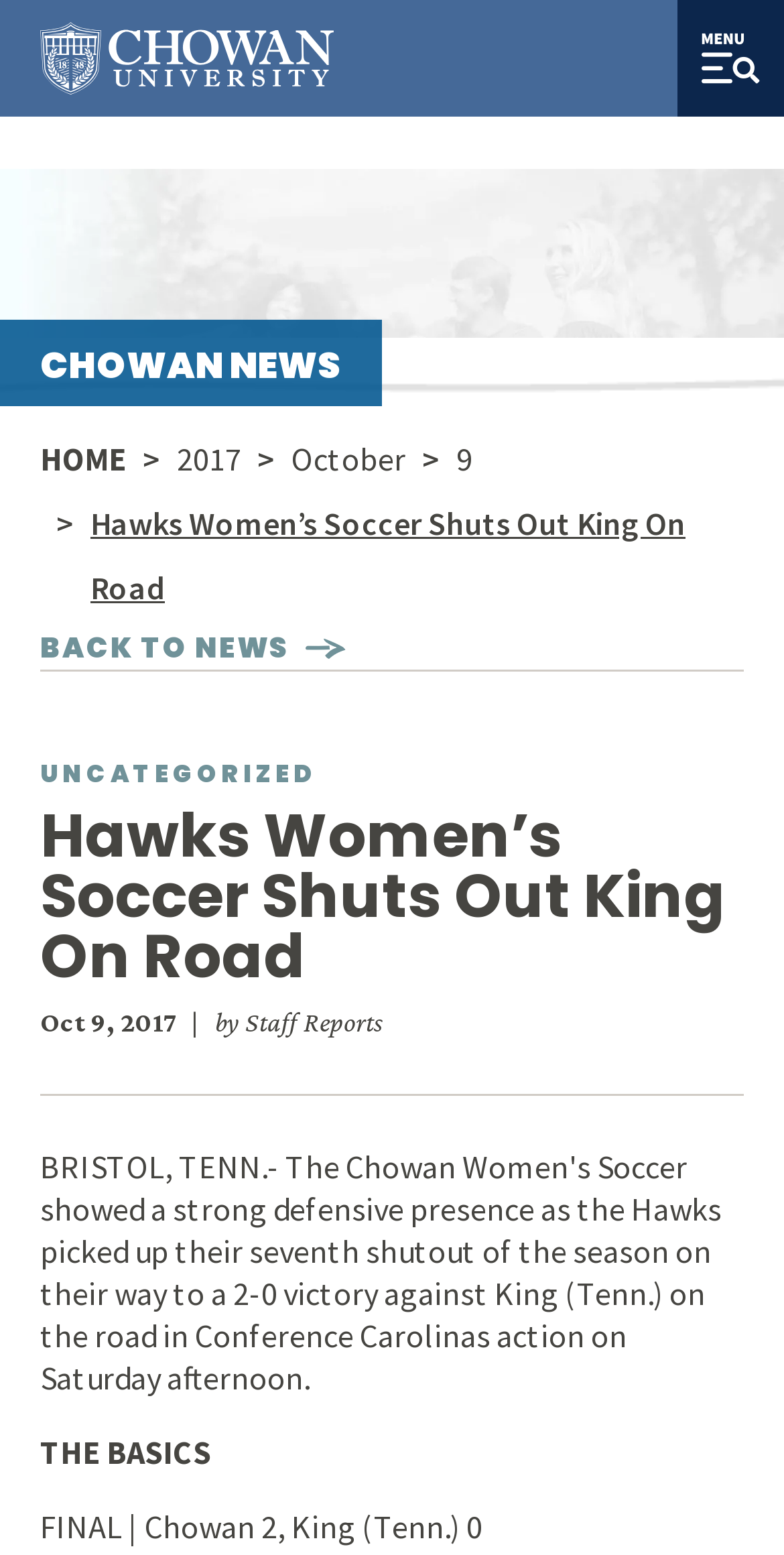Determine the bounding box of the UI component based on this description: "Uncategorized". The bounding box coordinates should be four float values between 0 and 1, i.e., [left, top, right, bottom].

[0.051, 0.486, 0.405, 0.508]